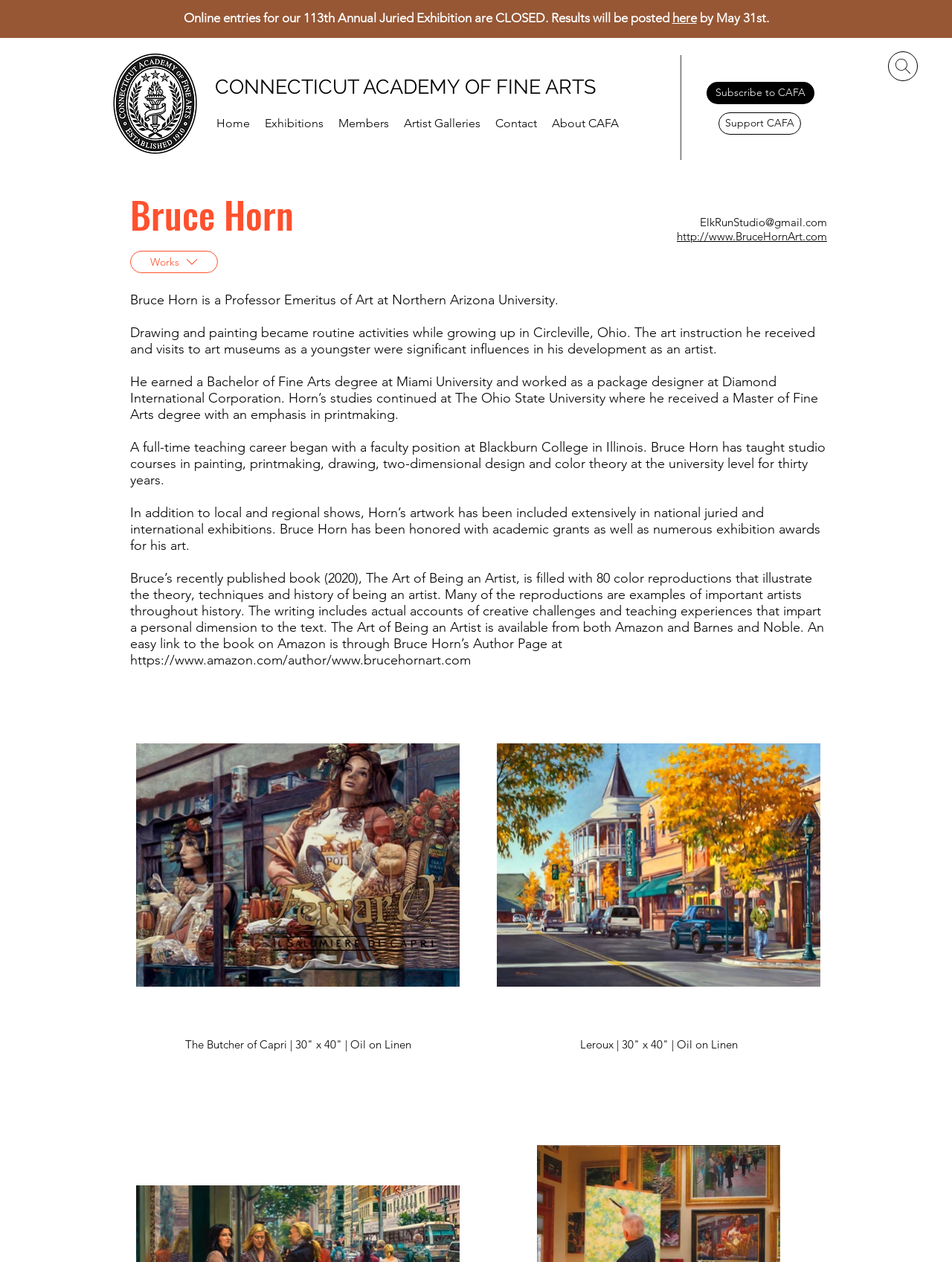Answer the question using only a single word or phrase: 
What is the email address of the artist?

ElkRunStudio@gmail.com